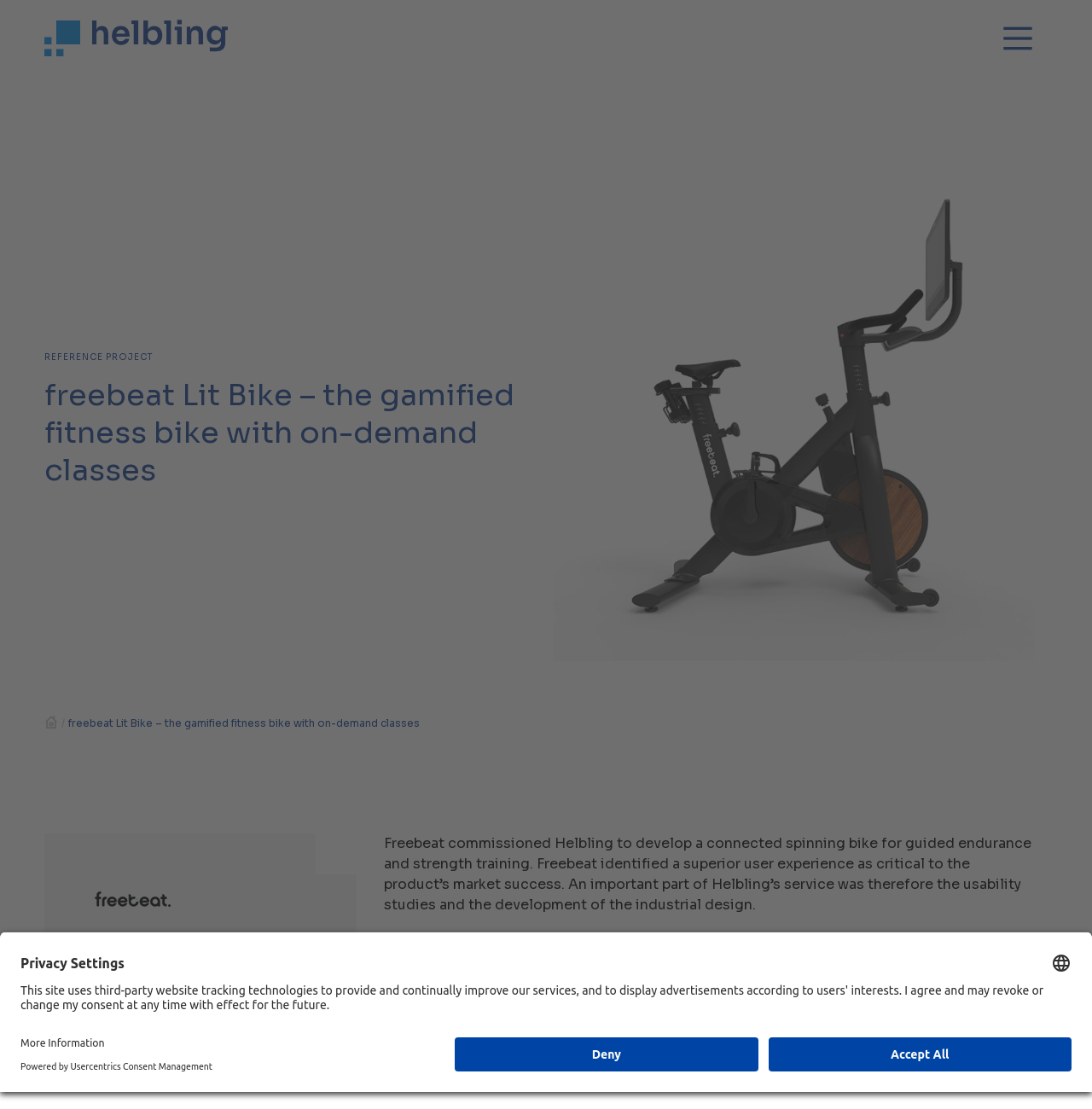Please identify the bounding box coordinates for the region that you need to click to follow this instruction: "Open the reference project".

[0.916, 0.019, 0.948, 0.05]